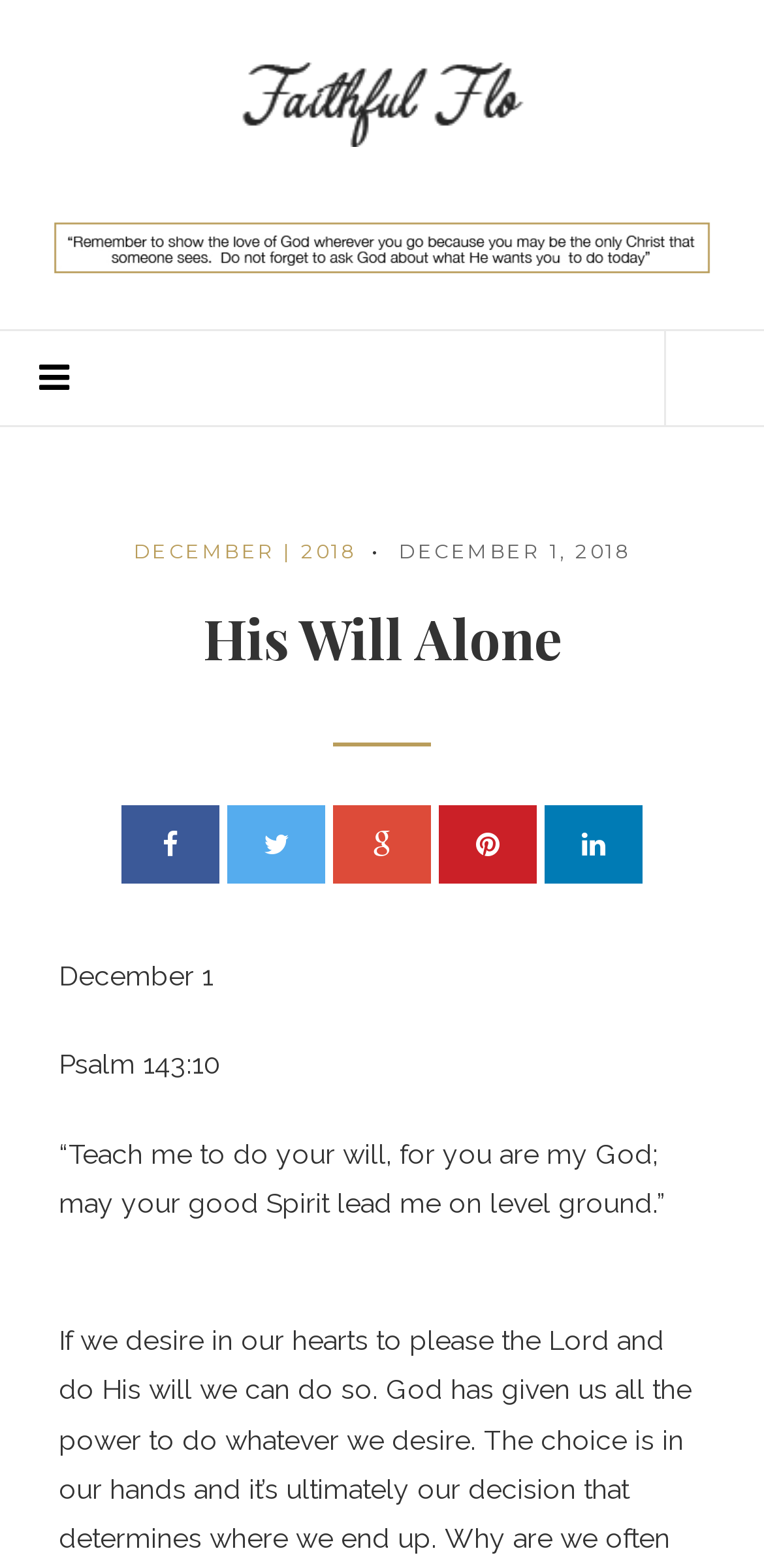Predict the bounding box of the UI element that fits this description: "December | 2018".

[0.175, 0.344, 0.466, 0.36]